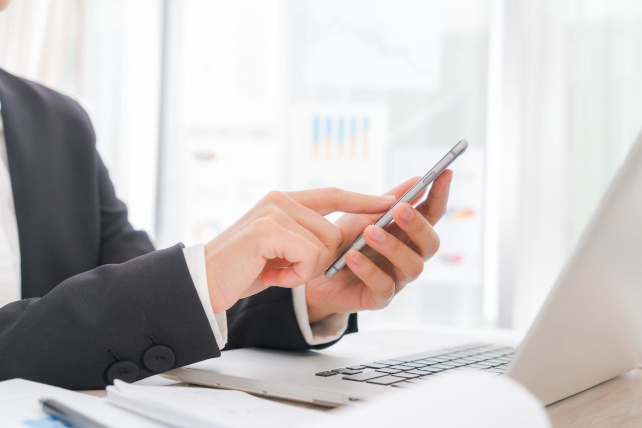Is the room well-lit?
Using the image, respond with a single word or phrase.

Yes